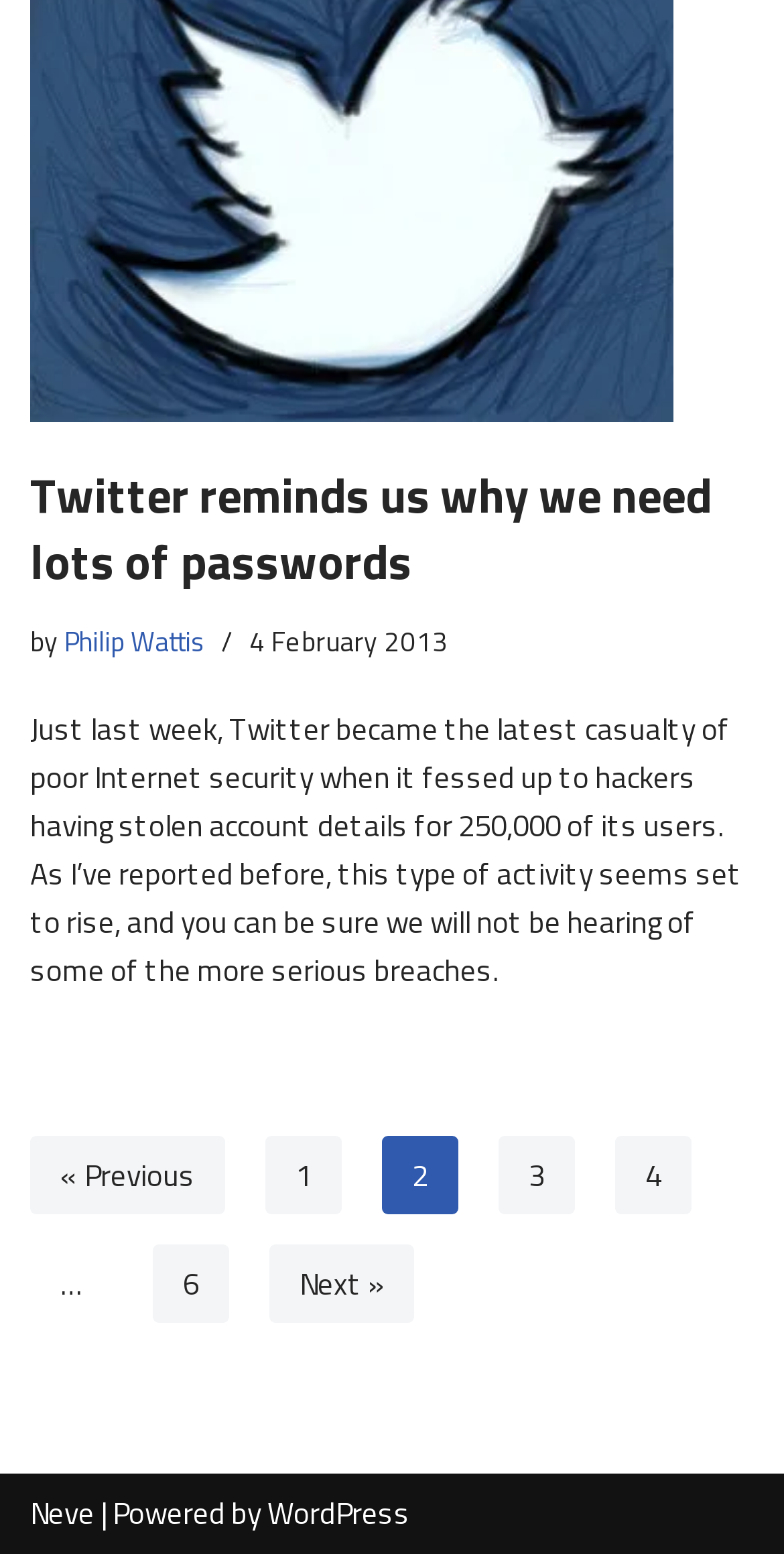Could you determine the bounding box coordinates of the clickable element to complete the instruction: "Visit the Neve website"? Provide the coordinates as four float numbers between 0 and 1, i.e., [left, top, right, bottom].

[0.038, 0.958, 0.121, 0.988]